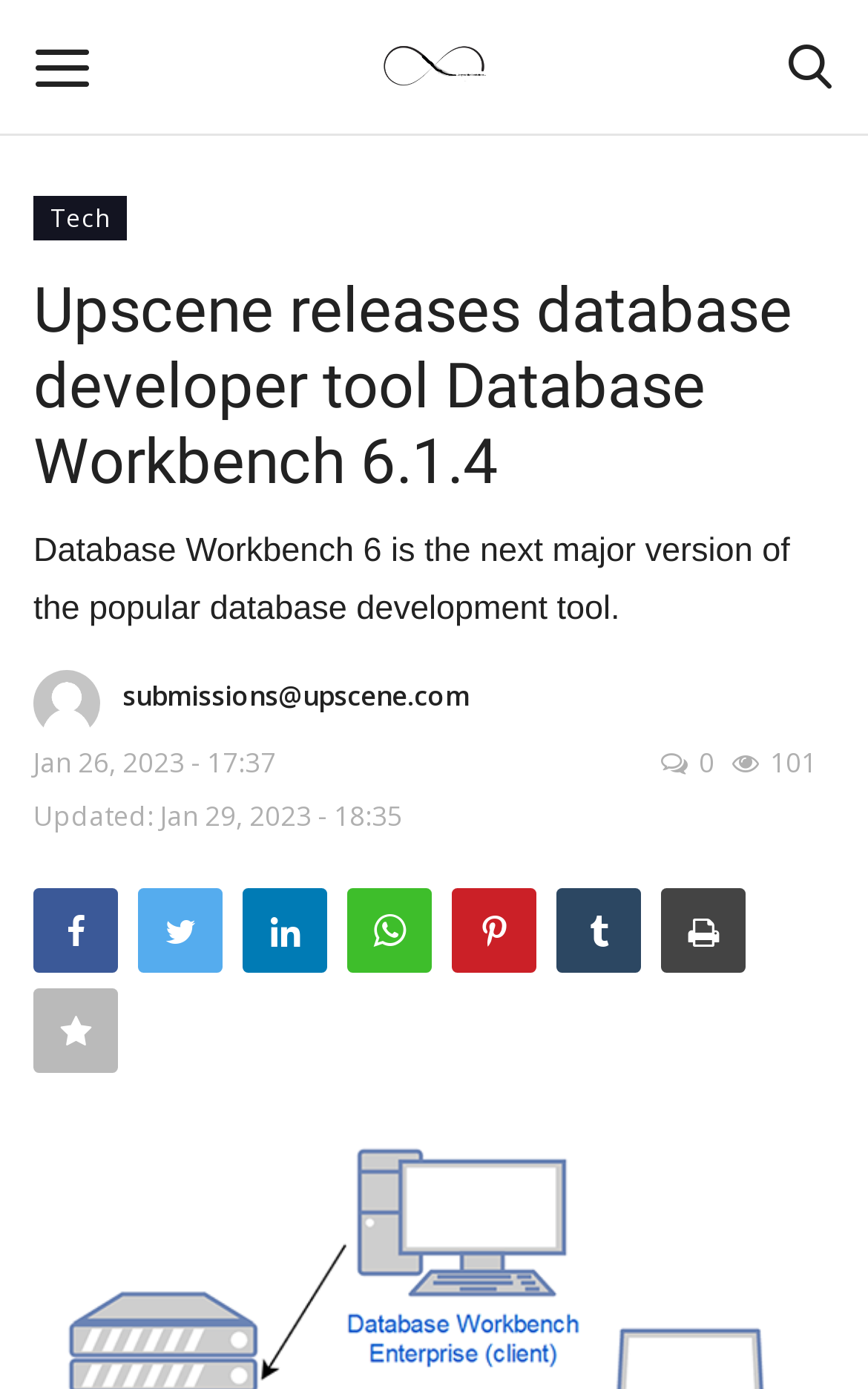Locate the bounding box coordinates of the area to click to fulfill this instruction: "Contact submissions". The bounding box should be presented as four float numbers between 0 and 1, in the order [left, top, right, bottom].

[0.038, 0.482, 0.541, 0.53]